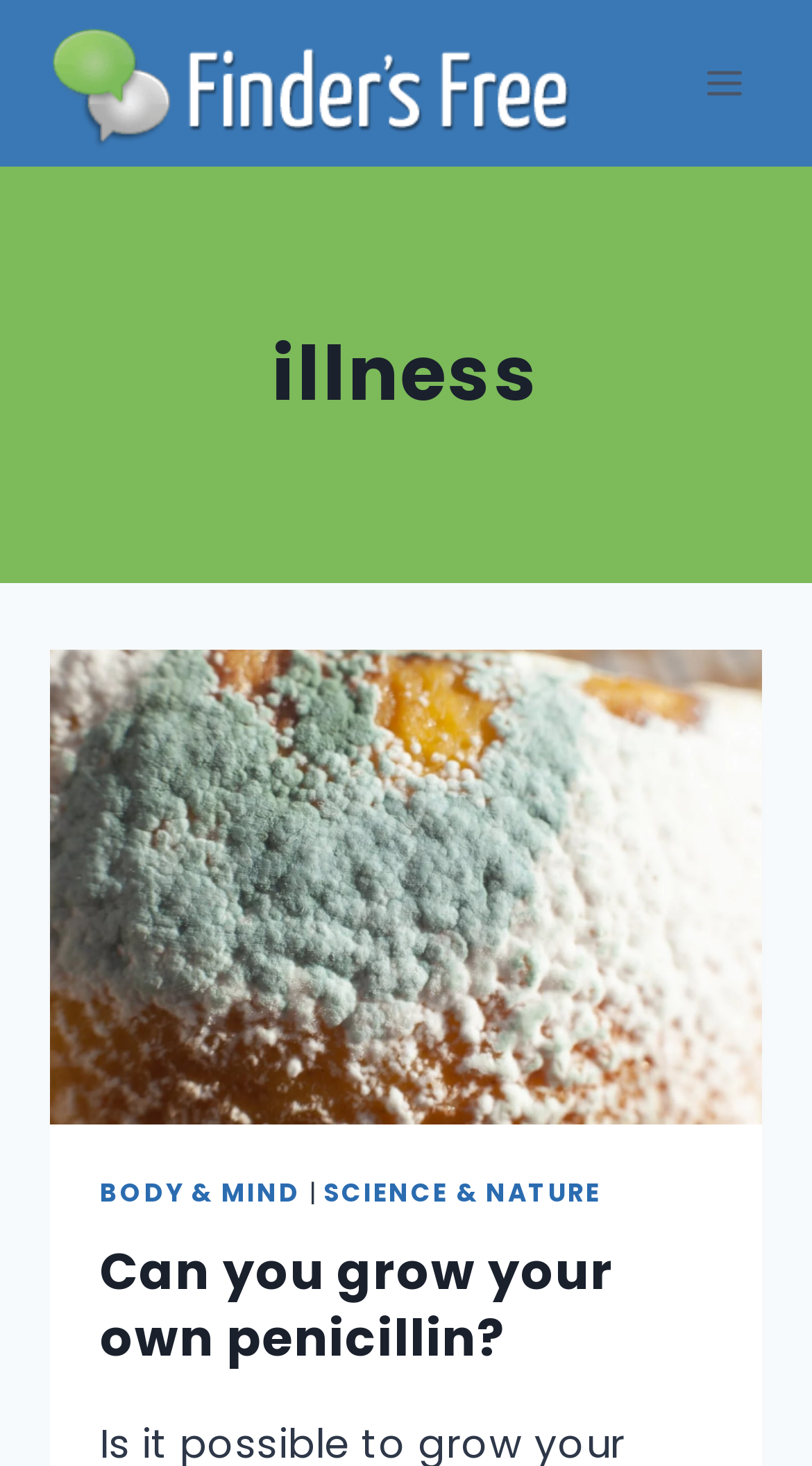Identify the bounding box for the UI element described as: "Body & mind". Ensure the coordinates are four float numbers between 0 and 1, formatted as [left, top, right, bottom].

[0.123, 0.801, 0.371, 0.825]